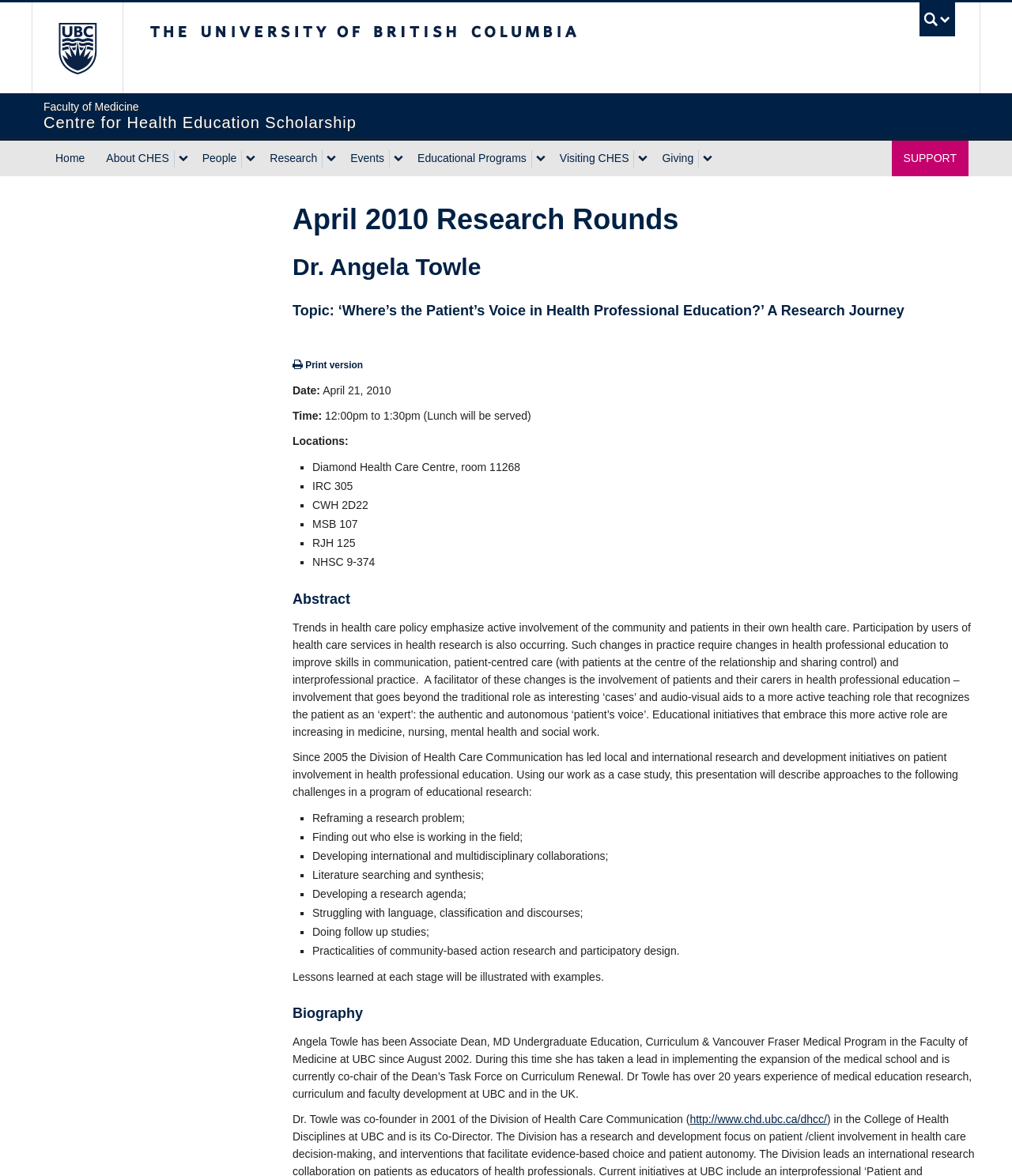Using the given element description, provide the bounding box coordinates (top-left x, top-left y, bottom-right x, bottom-right y) for the corresponding UI element in the screenshot: Visiting CHES

[0.544, 0.12, 0.627, 0.15]